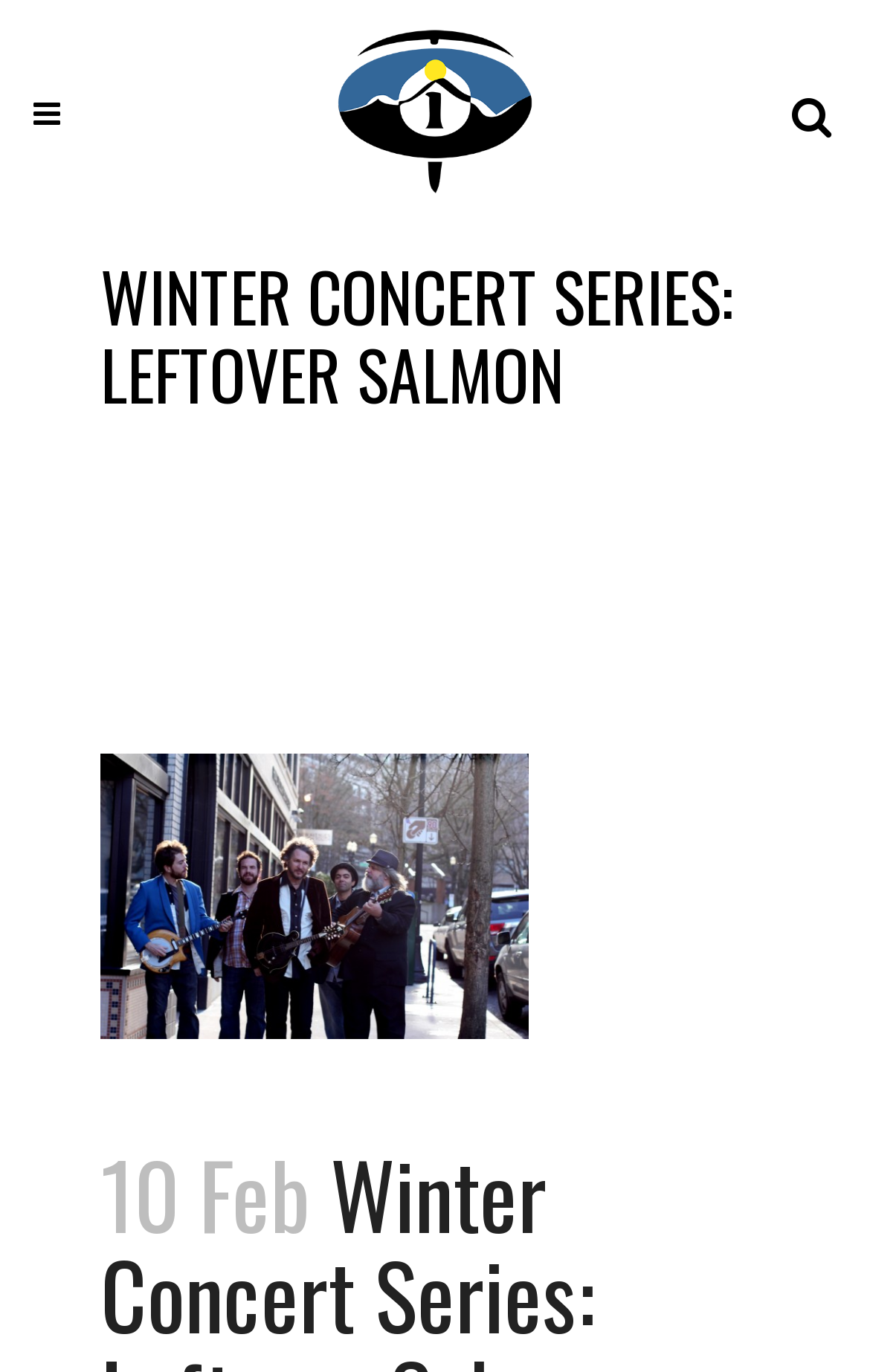Provide your answer to the question using just one word or phrase: What is the logo of the webpage?

Logo